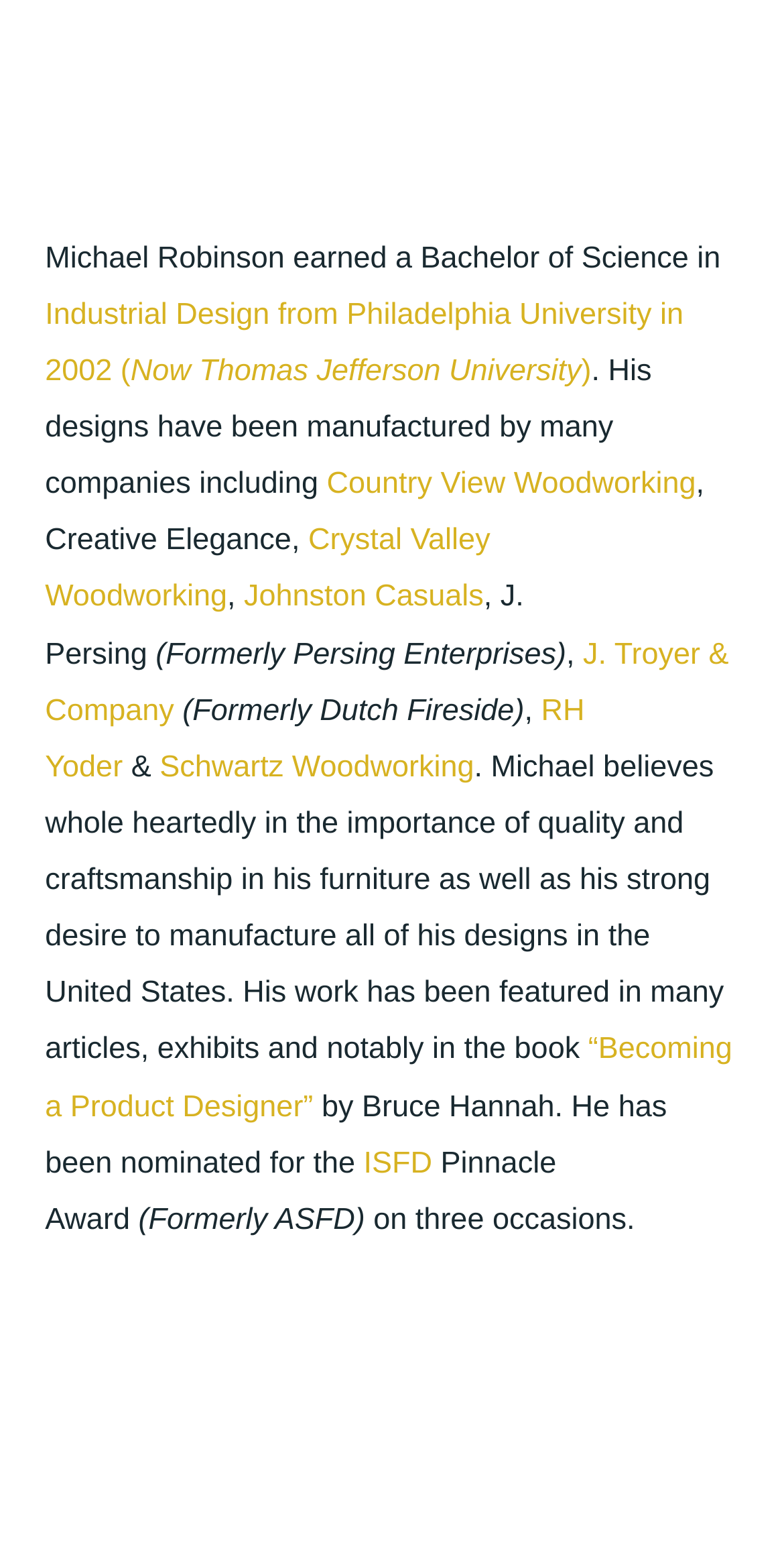What degree did Michael Robinson earn?
From the details in the image, answer the question comprehensively.

According to the text, Michael Robinson earned a Bachelor of Science in Industrial Design from Philadelphia University in 2002, which is now known as Thomas Jefferson University.